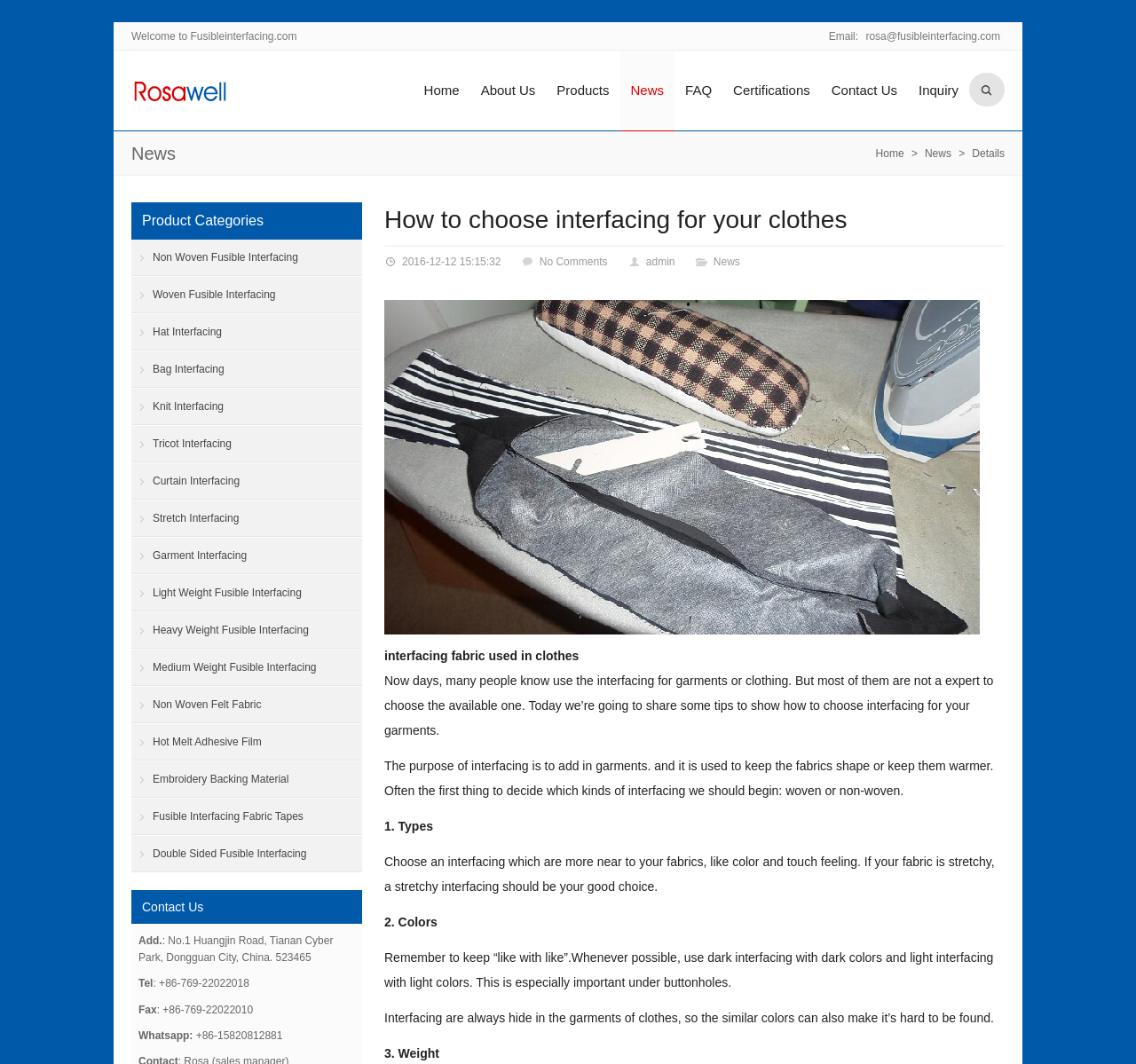Locate the bounding box coordinates of the element that should be clicked to fulfill the instruction: "Search for something".

[0.853, 0.068, 0.884, 0.1]